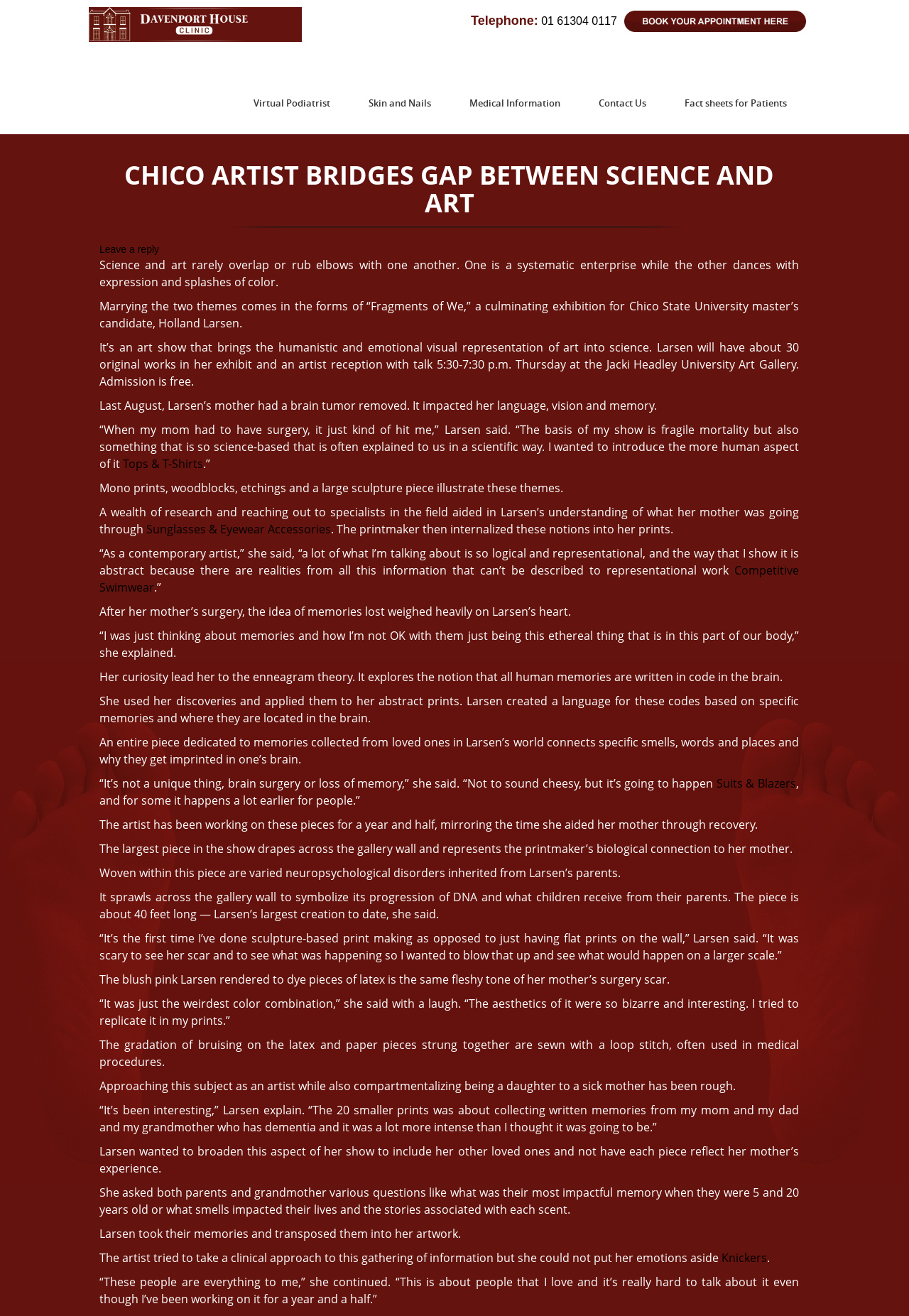Find the bounding box coordinates of the element I should click to carry out the following instruction: "View the 'Virtual Podiatrist' page".

[0.266, 0.054, 0.377, 0.102]